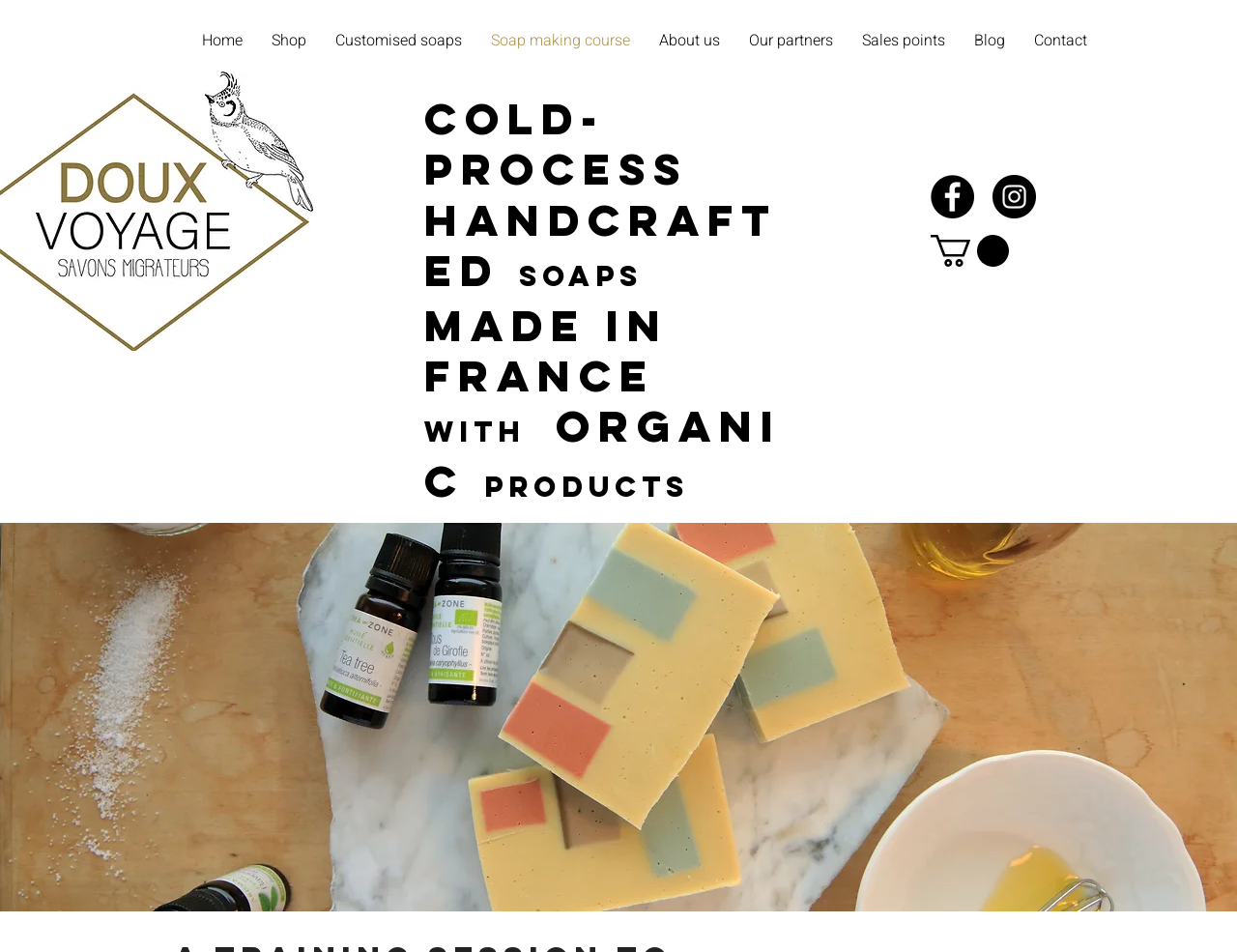Answer the question using only one word or a concise phrase: Is there a call-to-action button on the page?

Yes